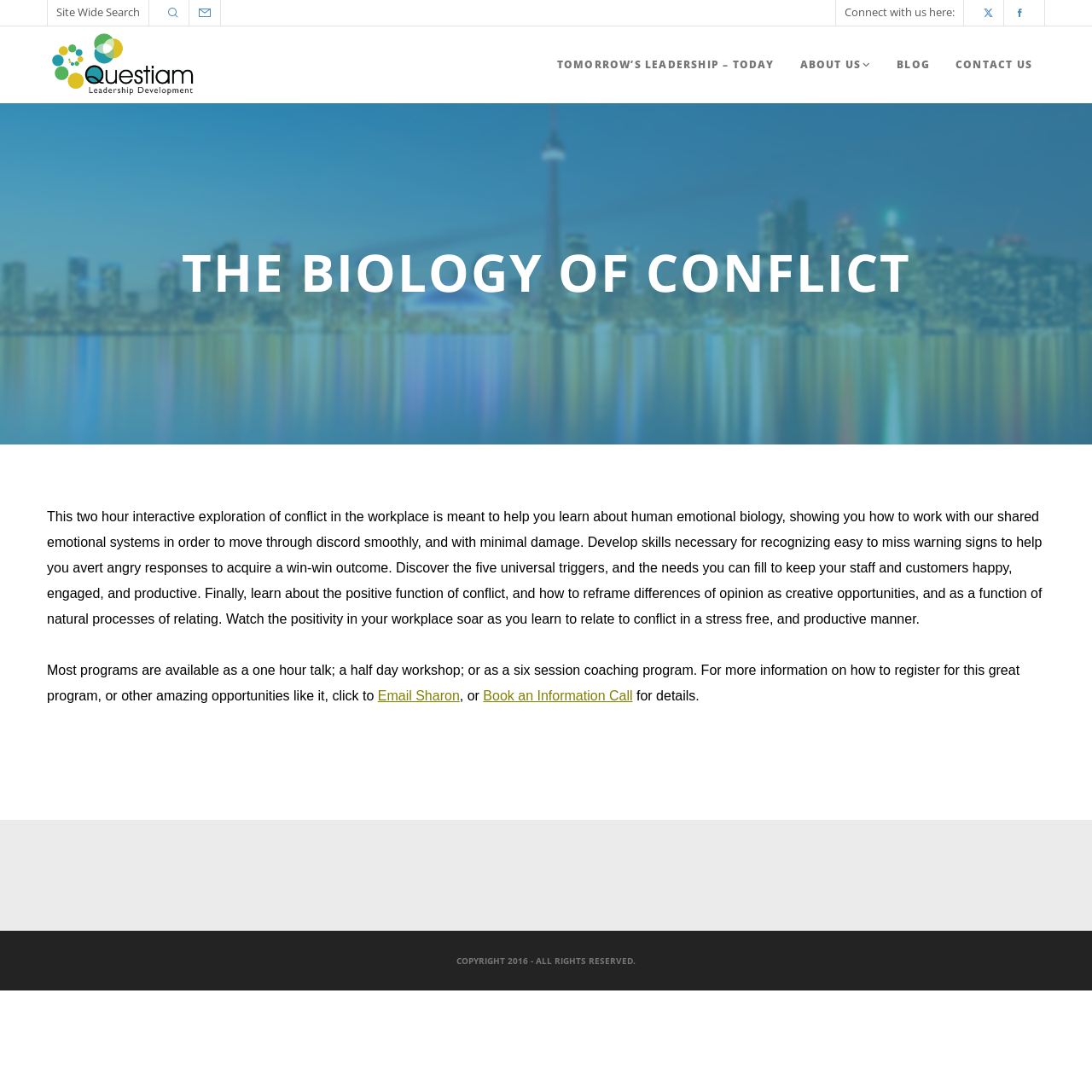Offer a meticulous description of the webpage's structure and content.

The webpage is about "The Biology of Conflict" by Questiam. At the top left, there is a site-wide search bar with a magnifying glass icon. Next to it, there are three social media links represented by icons. On the top right, there is a section to connect with Questiam, accompanied by two more social media links.

Below the top section, there is a navigation menu with links to "TOMORROW'S LEADERSHIP – TODAY", "ABOUT US", "BLOG", and "CONTACT US". The Questiam logo is located on the top left of this section.

The main content of the webpage is divided into two sections. The first section has a heading "THE BIOLOGY OF CONFLICT" and a brief description of the program, which is an interactive exploration of conflict in the workplace. The program aims to help participants learn about human emotional biology and develop skills to navigate conflicts smoothly.

The second section provides more information about the program, including its availability in different formats (one hour talk, half-day workshop, or six-session coaching program) and a call to action to register for the program. There are two links to "Email Sharon" and "Book an Information Call" to get more details.

At the bottom of the webpage, there is a copyright notice stating "COPYRIGHT 2016 - ALL RIGHTS RESERVED."